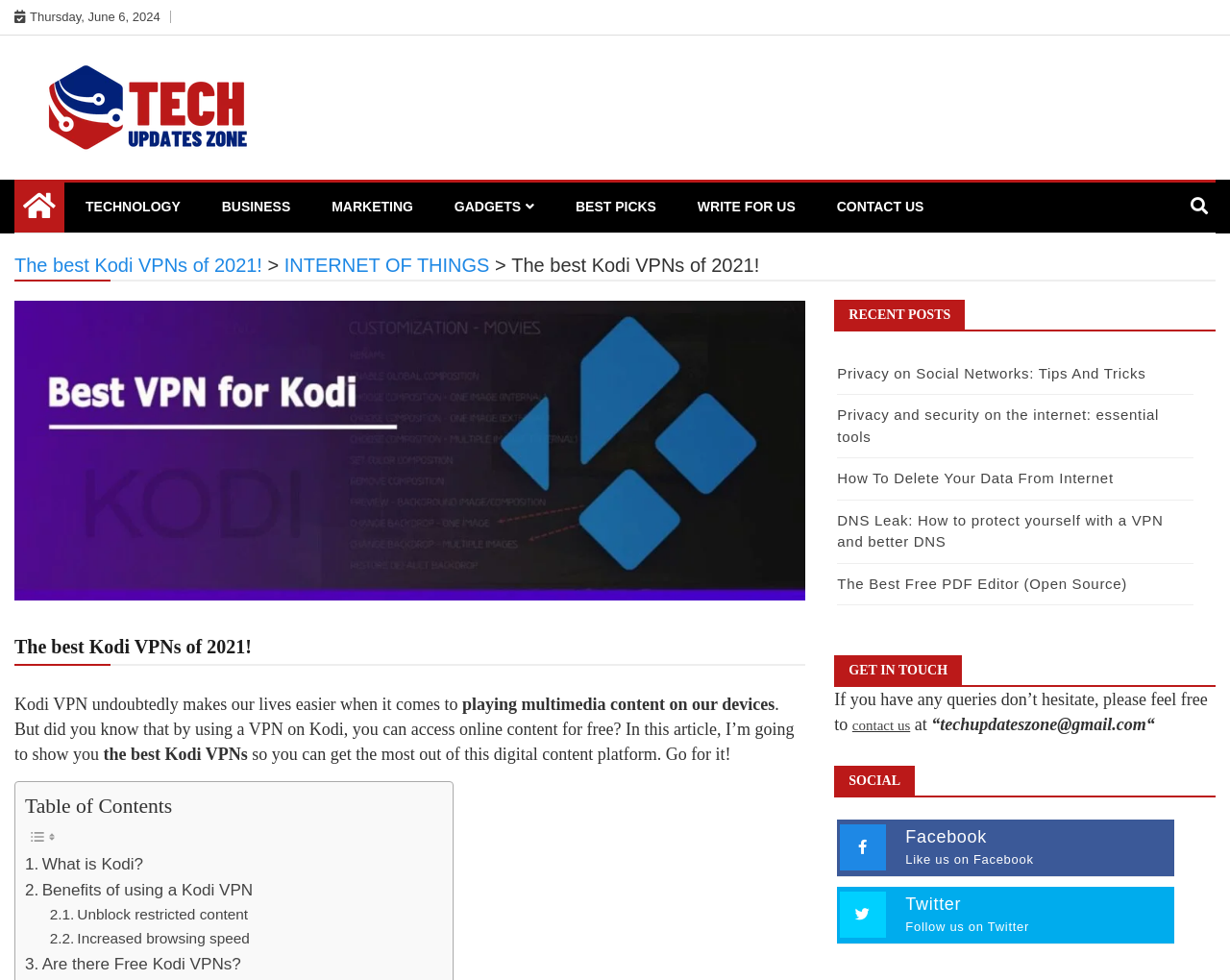Show the bounding box coordinates for the HTML element as described: "Are there Free Kodi VPNs?".

[0.02, 0.97, 0.196, 0.997]